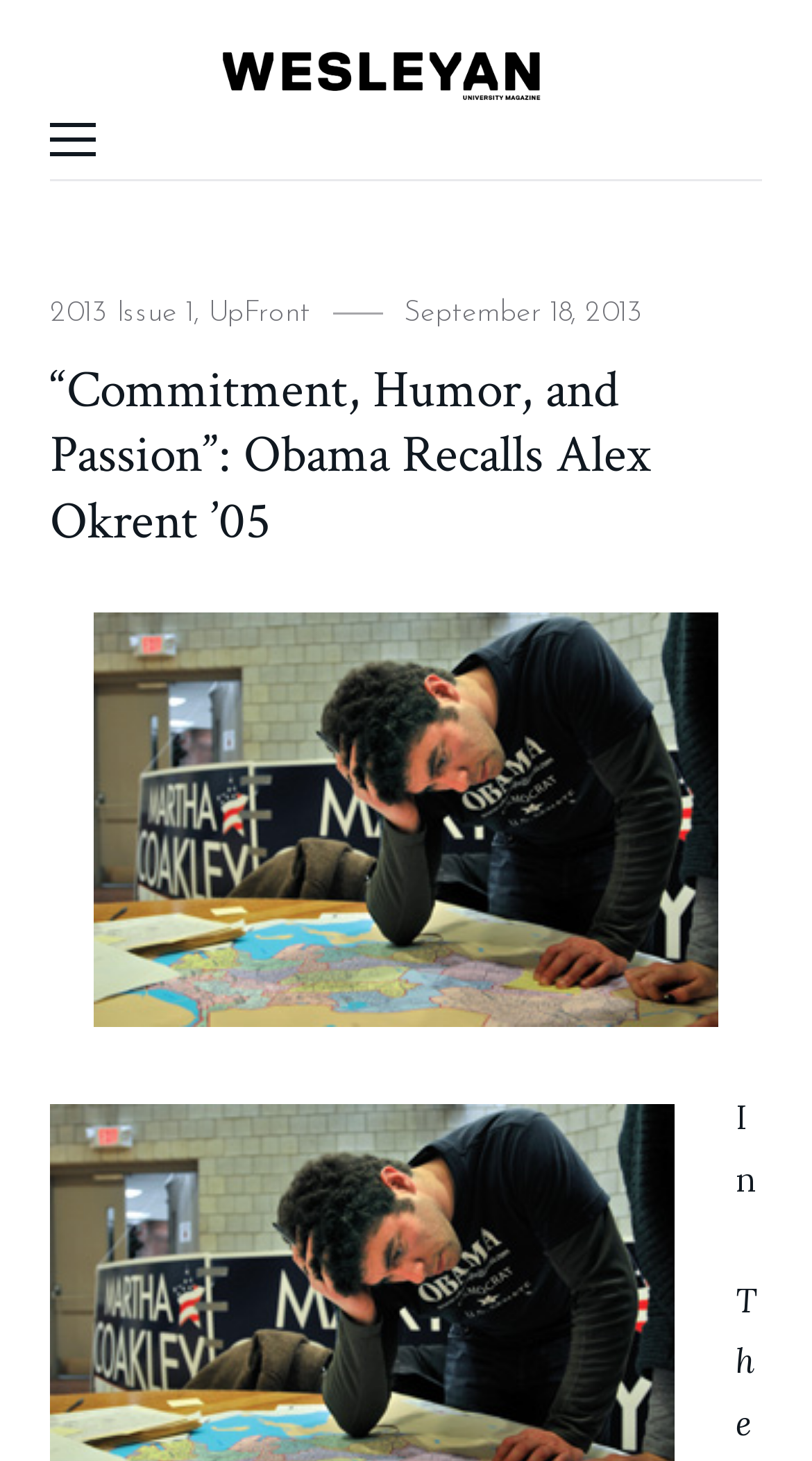Extract the top-level heading from the webpage and provide its text.

“Commitment, Humor, and Passion”: Obama Recalls Alex Okrent ’05